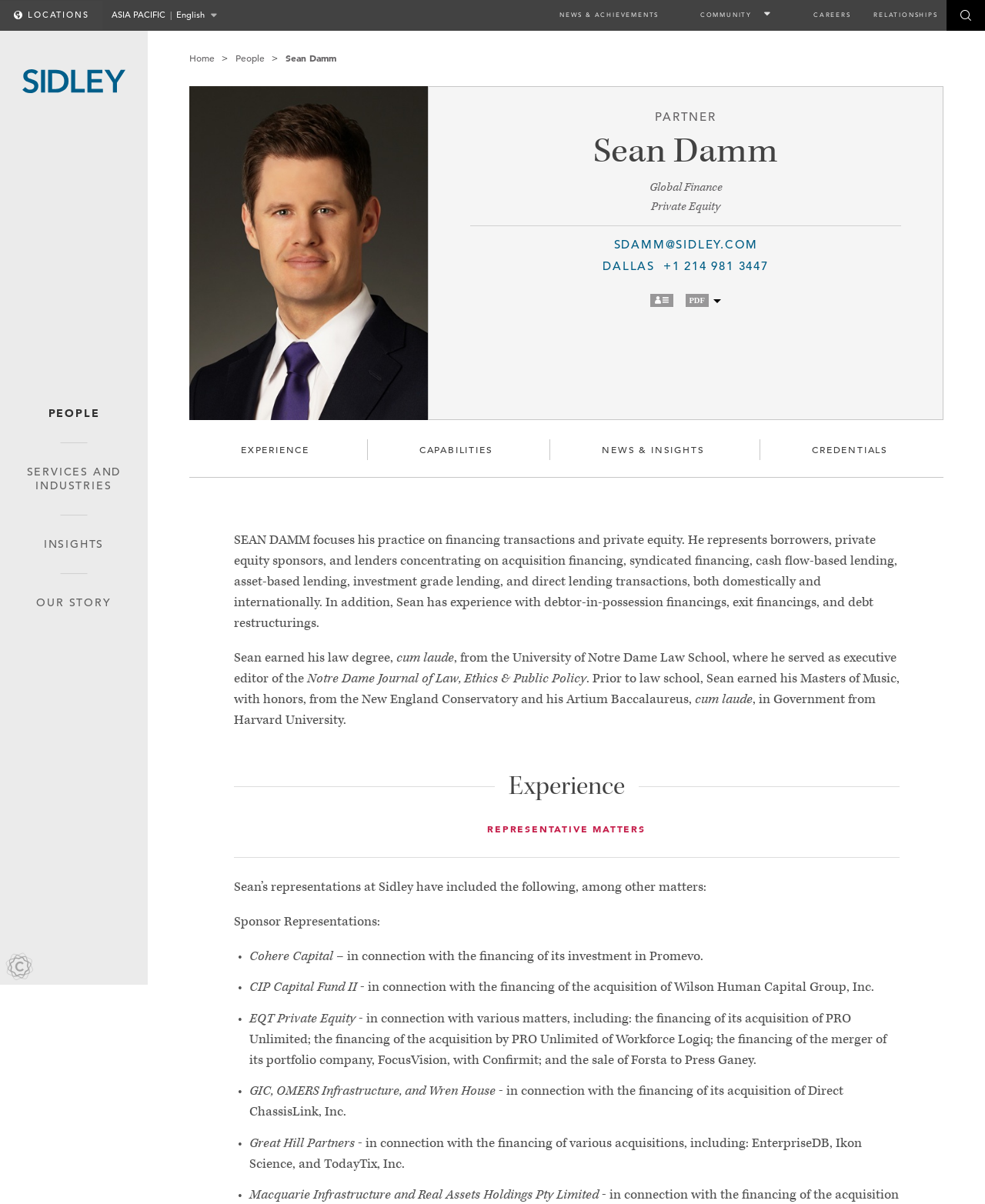Could you indicate the bounding box coordinates of the region to click in order to complete this instruction: "Search for something".

[0.192, 0.06, 0.798, 0.175]